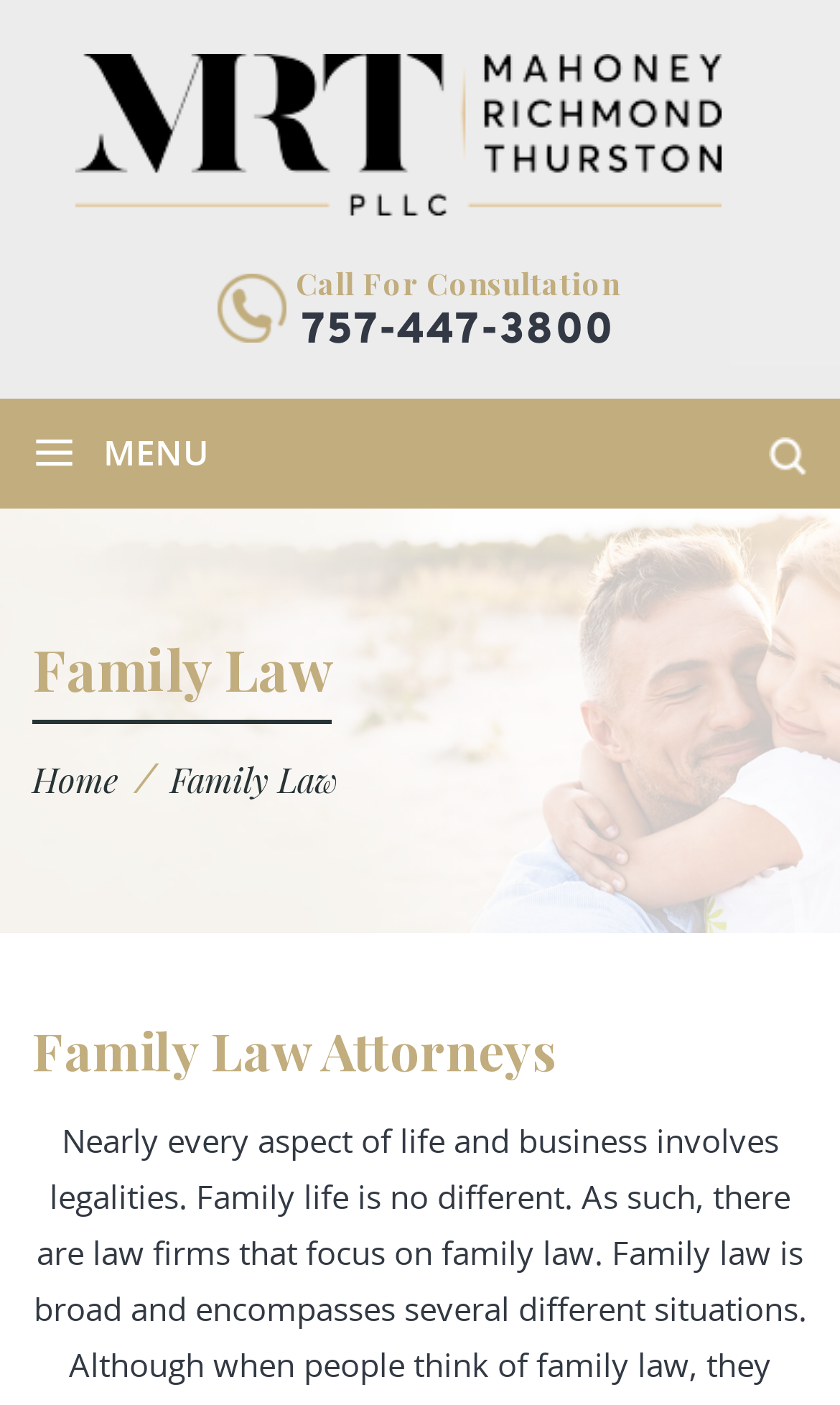What is the phone number for consultation?
Please give a well-detailed answer to the question.

I found the phone number by looking at the link element with the text '757-447-3800' which is located below the heading 'Call For Consultation'.